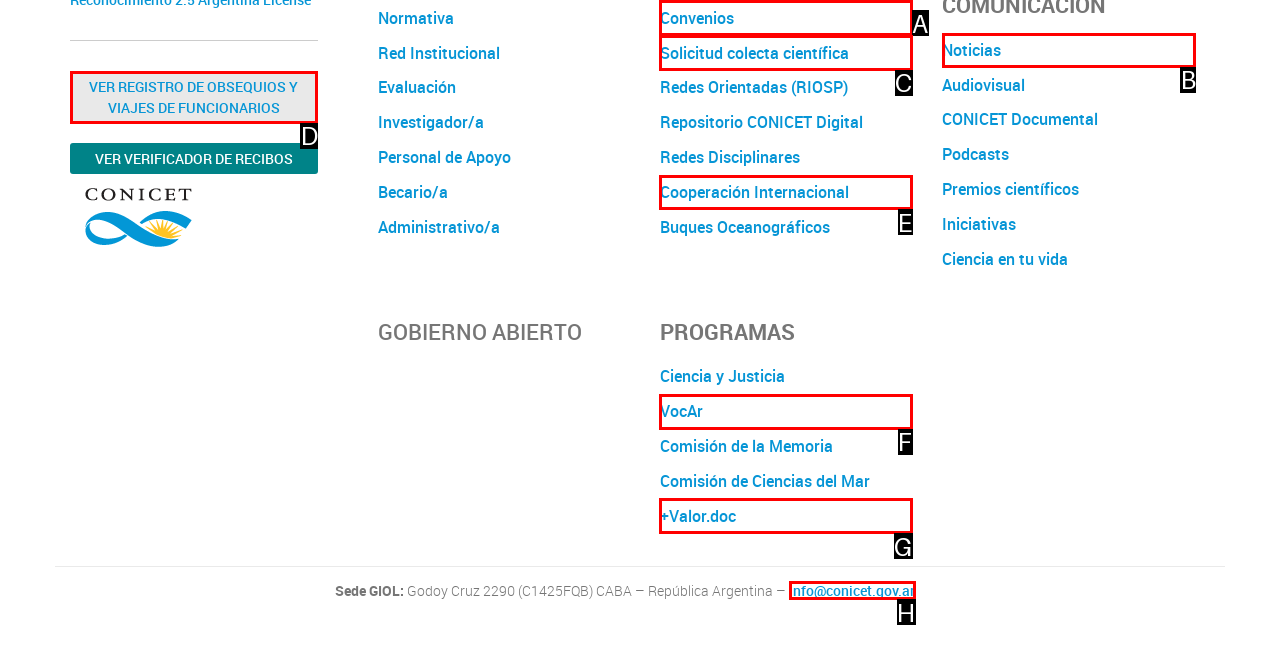Determine the letter of the element I should select to fulfill the following instruction: Get more information. Just provide the letter.

None